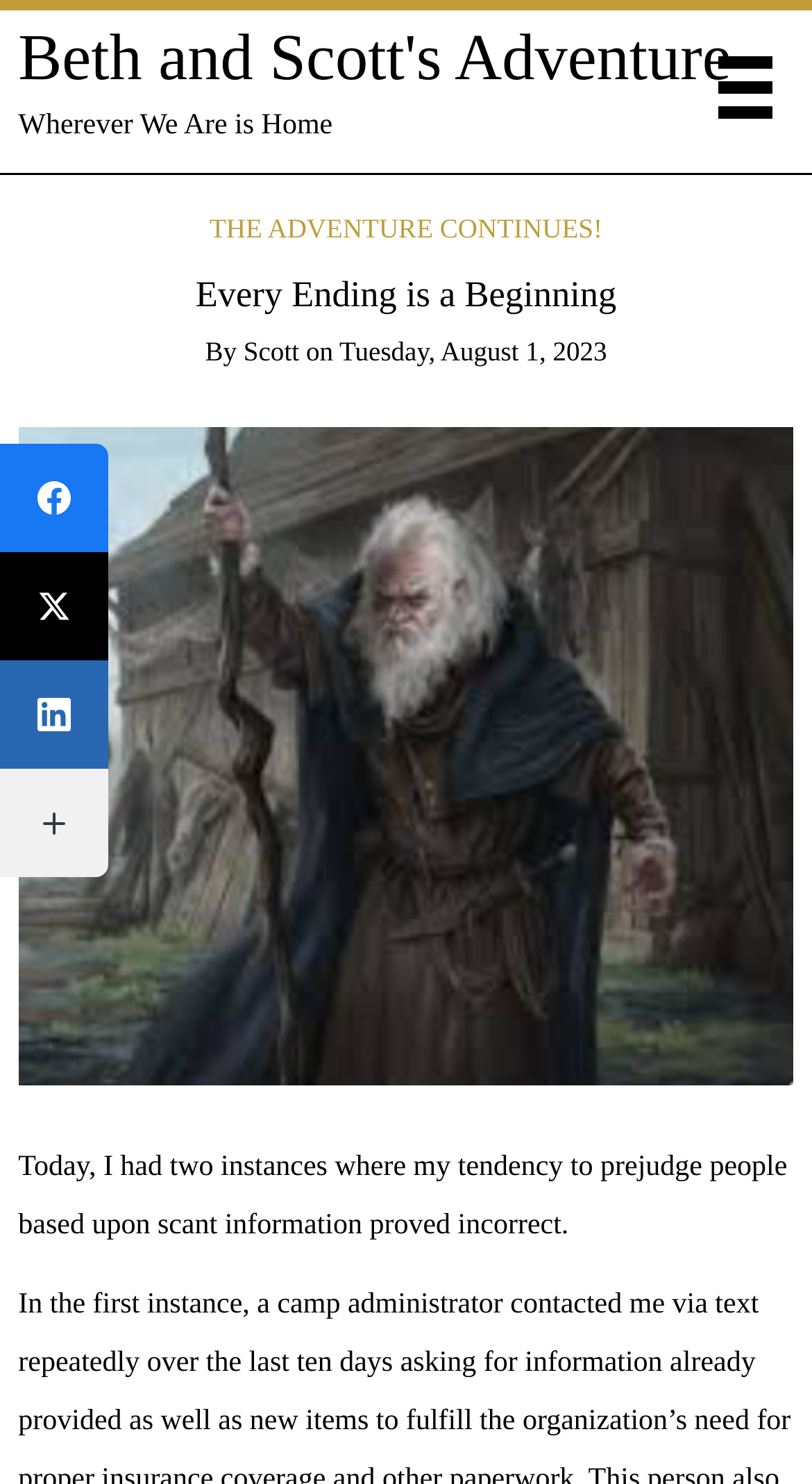What is the date of the latest article?
Answer the question in a detailed and comprehensive manner.

The answer can be found by looking at the text below the title of the article, where it says 'By Scott on Tuesday, August 1, 2023'. This indicates that the latest article was published on this date.